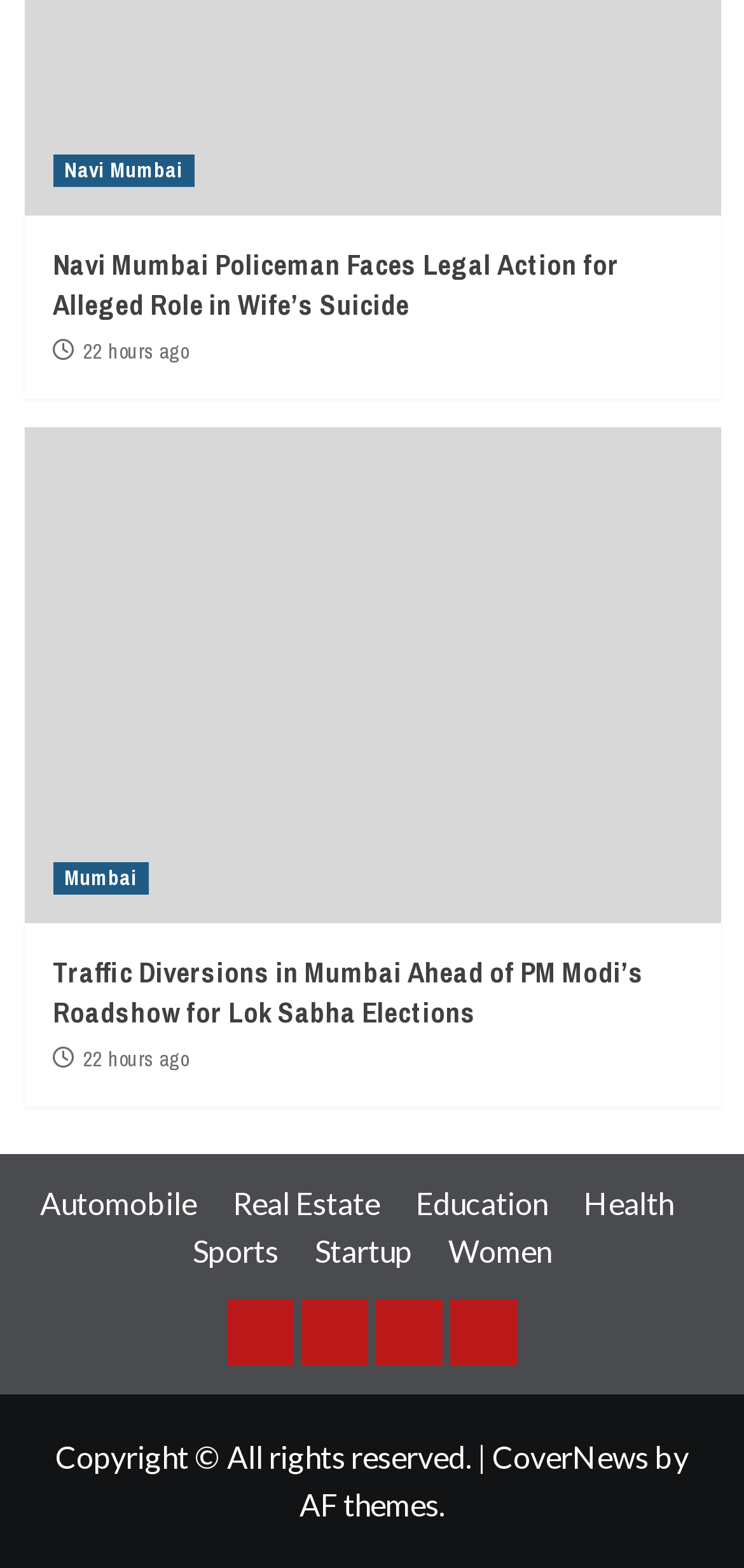Based on the image, provide a detailed response to the question:
How many categories are listed at the bottom of the page?

I counted the number of links at the bottom of the page that seem to be categories, and there are seven of them: Automobile, Real Estate, Education, Health, Sports, Startup, and Women.